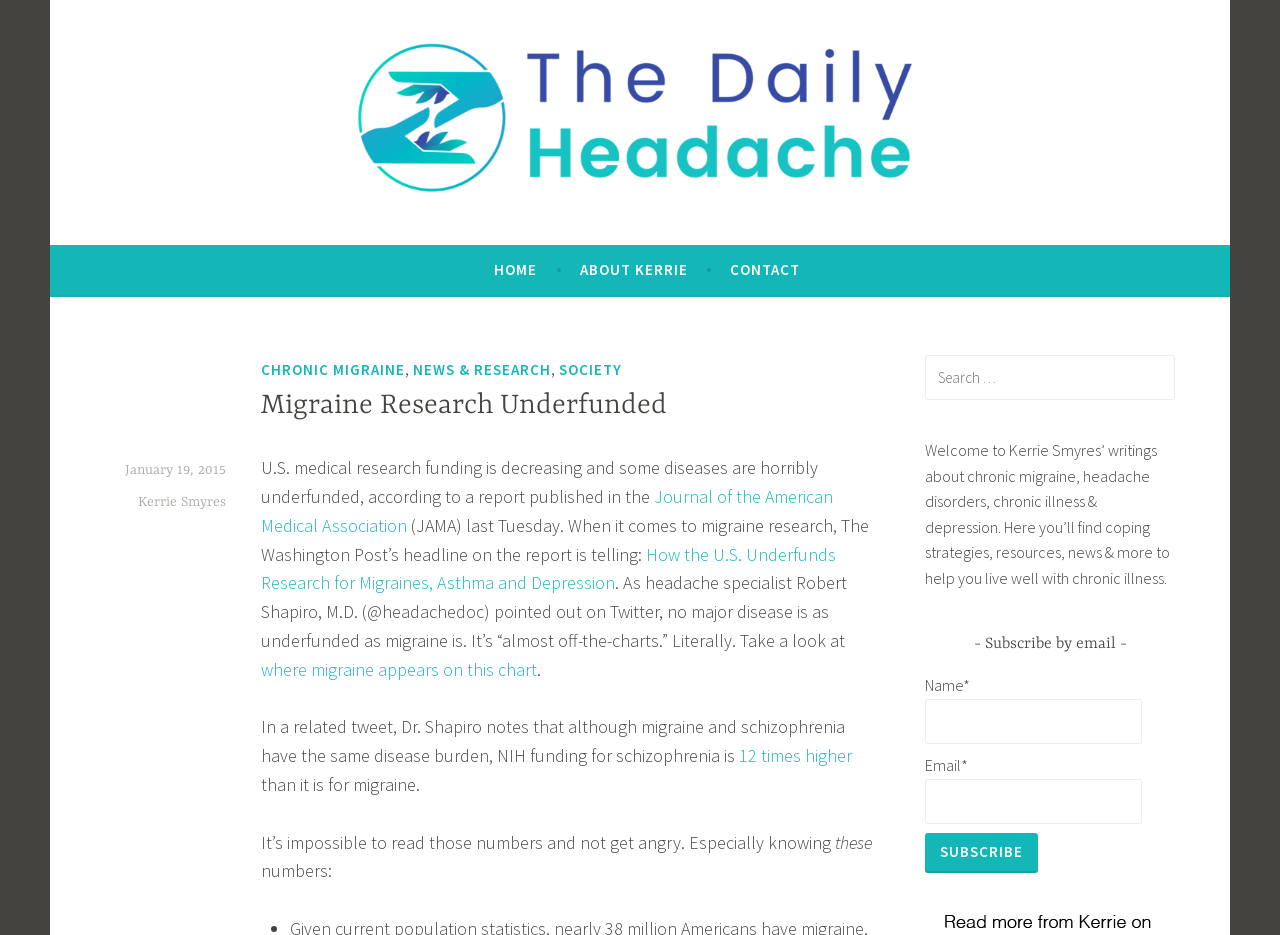How can users subscribe to the website?
Look at the screenshot and provide an in-depth answer.

I found the answer by looking at the section with the heading '- Subscribe by email -' and the input fields for name and email, which suggests that users can subscribe to the website by providing their email address.